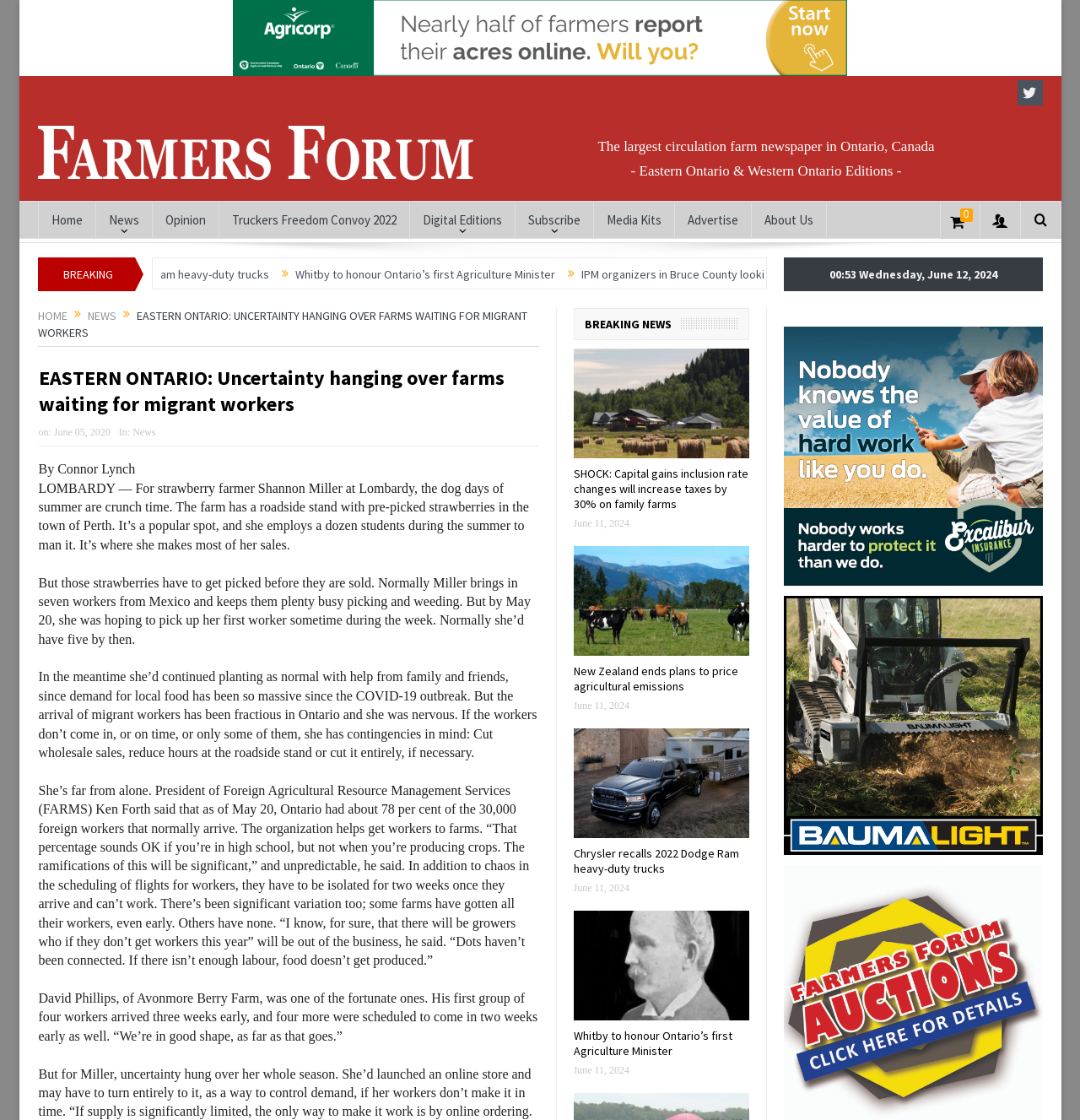Determine the bounding box coordinates of the clickable area required to perform the following instruction: "Click on the 'Home' link". The coordinates should be represented as four float numbers between 0 and 1: [left, top, right, bottom].

[0.036, 0.18, 0.088, 0.213]